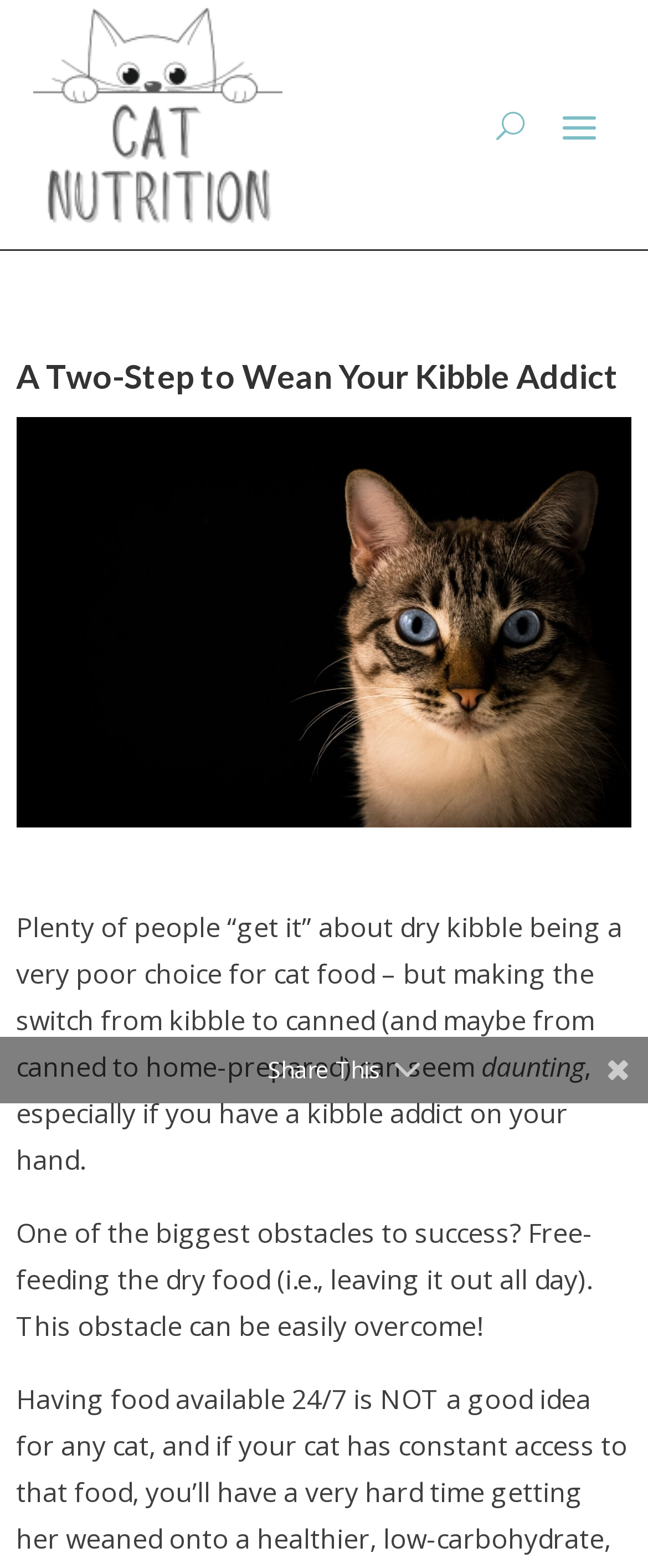What is the main topic of this webpage?
Refer to the image and give a detailed response to the question.

Based on the heading 'A Two-Step to Wean Your Kibble Addict' and the image of a cat against a dark background, it is clear that the main topic of this webpage is related to cat nutrition, specifically switching from kibble to healthier food.